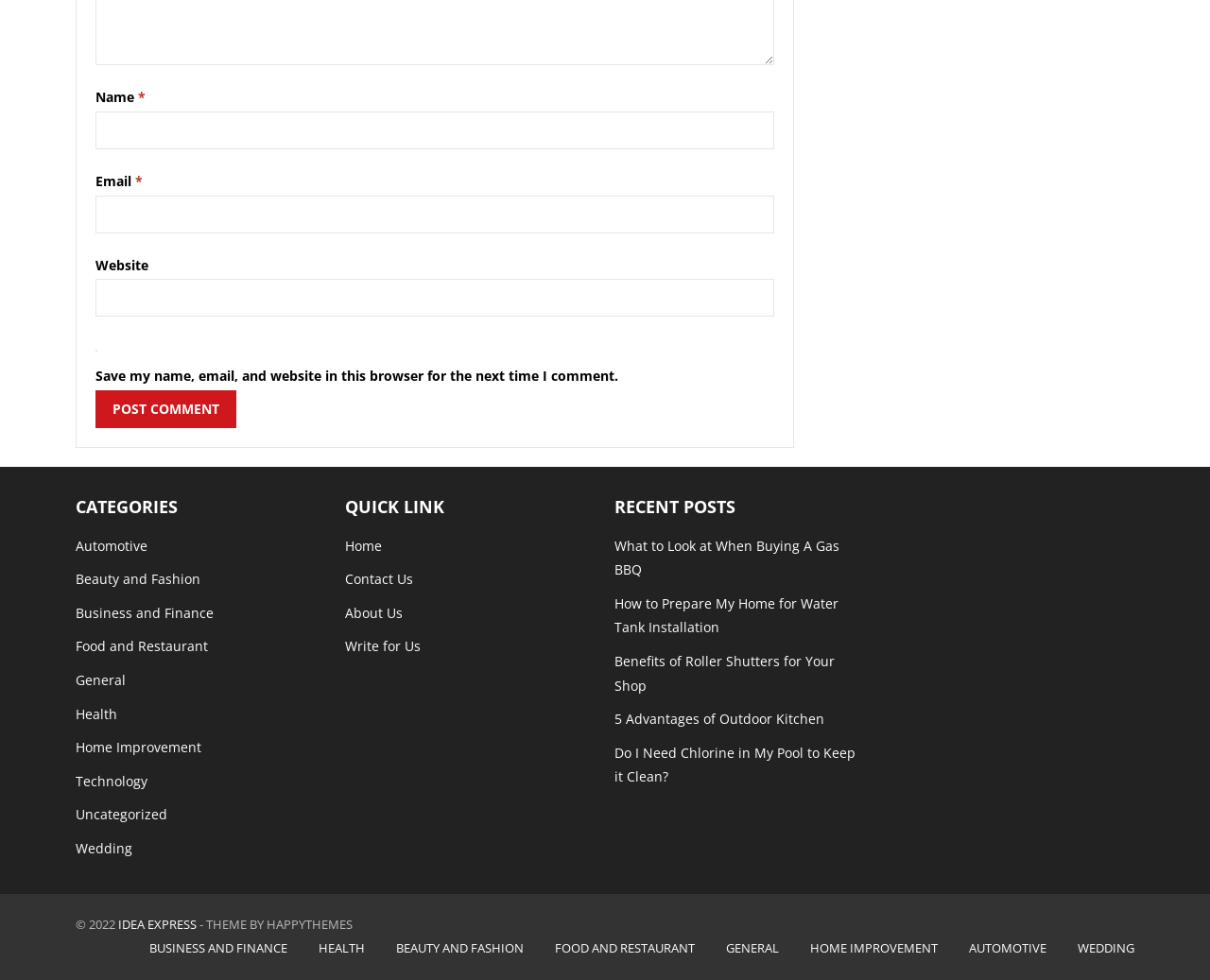What categories are available on this website?
Can you give a detailed and elaborate answer to the question?

The website has multiple categories listed, including Automotive, Beauty and Fashion, Business and Finance, Food and Restaurant, General, Health, Home Improvement, Technology, Uncategorized, and Wedding.